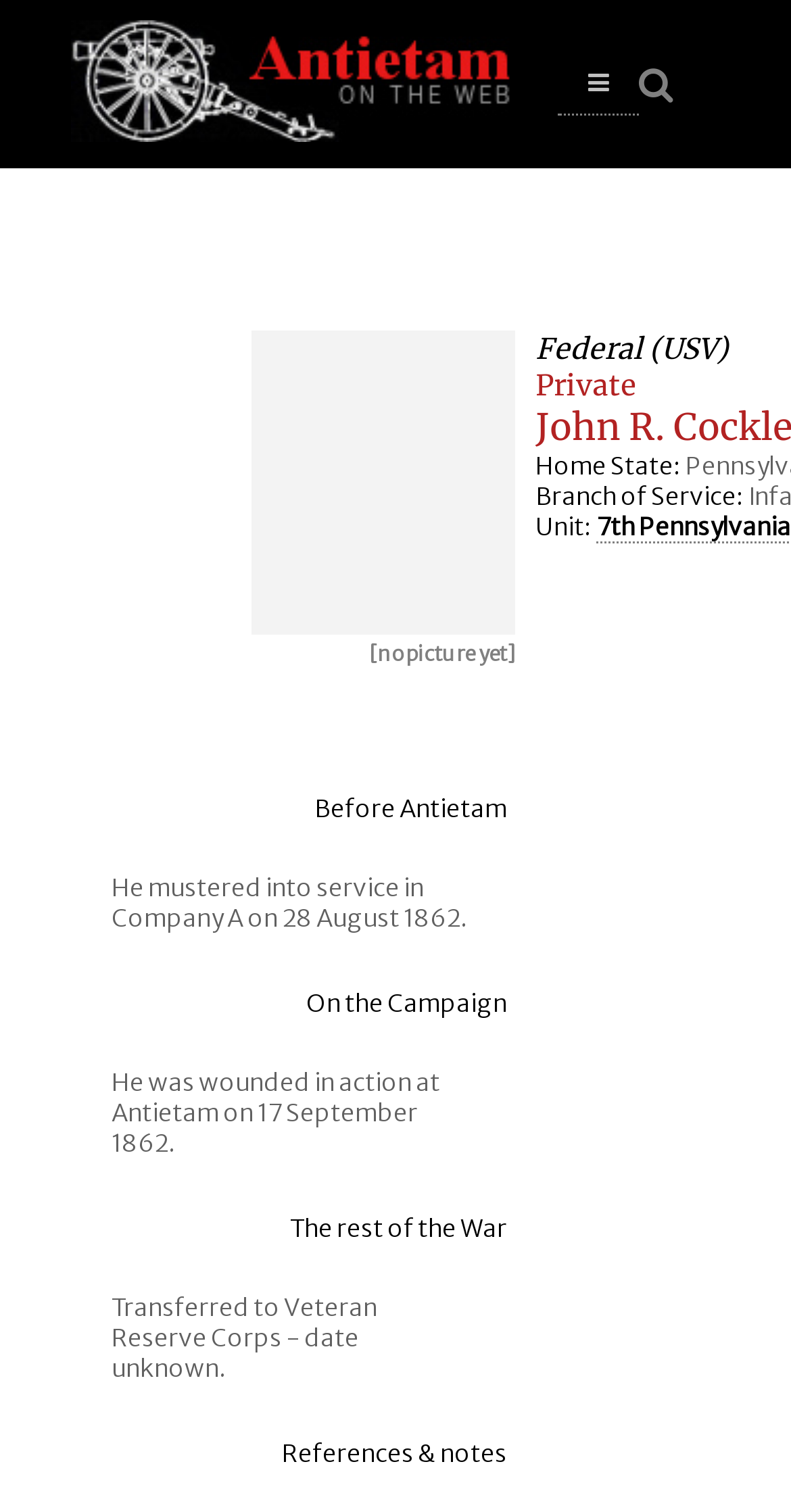Craft a detailed narrative of the webpage's structure and content.

The webpage is about Pvt John R. Cockley, an American Civil War soldier who fought at Antietam. At the top left corner, there is a site logo, which is an image linked to the website's homepage. Next to the logo, there is a button to open the main menu. On the top right corner, there is a link to search the website.

Below the top navigation bar, there is a large image, although it's currently not available, indicated by the text "[no picture yet]". This image is positioned roughly in the middle of the page, taking up about a third of the page's width.

On the right side of the page, there are several sections of text, each with a heading. The first section is labeled "Home State:" and "Branch of Service:", followed by "Unit:". These sections are stacked vertically, with each section positioned below the previous one.

The main content of the page is divided into four sections: "Before Antietam", "On the Campaign", "The rest of the War", and "References & notes". Each section has a heading and a brief paragraph of text describing Pvt John R. Cockley's experiences during the war. The sections are arranged vertically, with each section positioned below the previous one. The text is concise and provides specific details about Cockley's military service, including the dates of his enlistment and wounding.